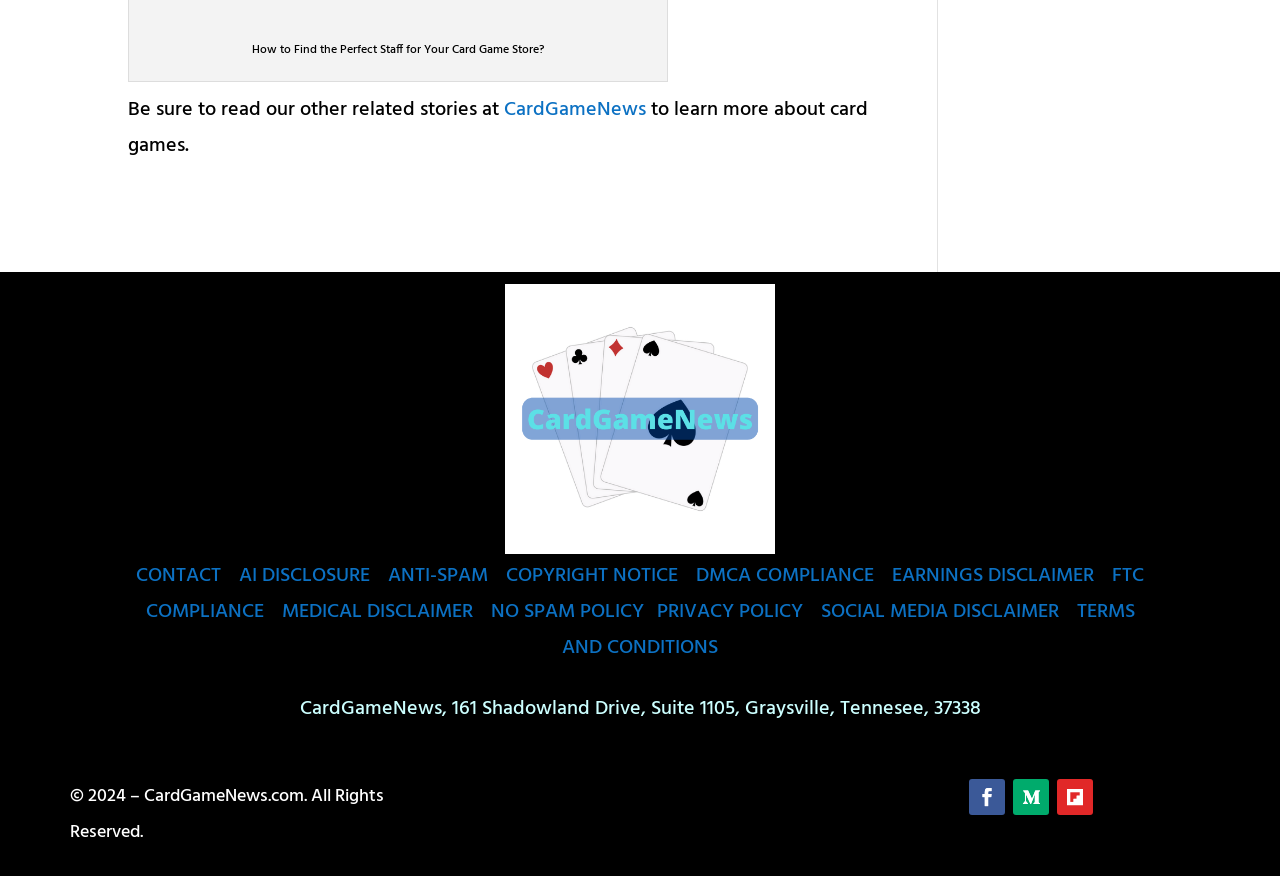Please identify the bounding box coordinates of the element's region that should be clicked to execute the following instruction: "contact us". The bounding box coordinates must be four float numbers between 0 and 1, i.e., [left, top, right, bottom].

[0.106, 0.639, 0.173, 0.676]